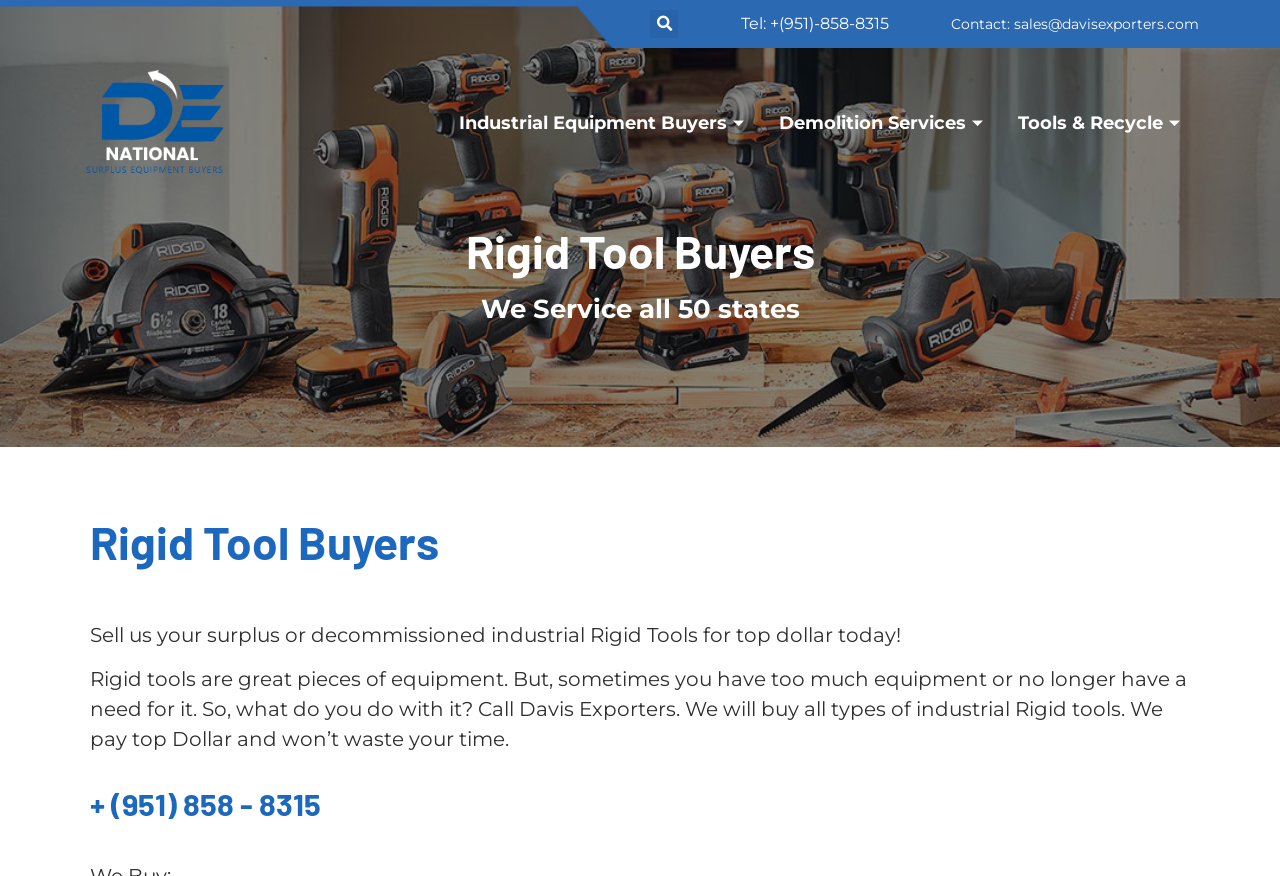Please provide the bounding box coordinates for the element that needs to be clicked to perform the following instruction: "Call the phone number". The coordinates should be given as four float numbers between 0 and 1, i.e., [left, top, right, bottom].

[0.546, 0.016, 0.694, 0.039]